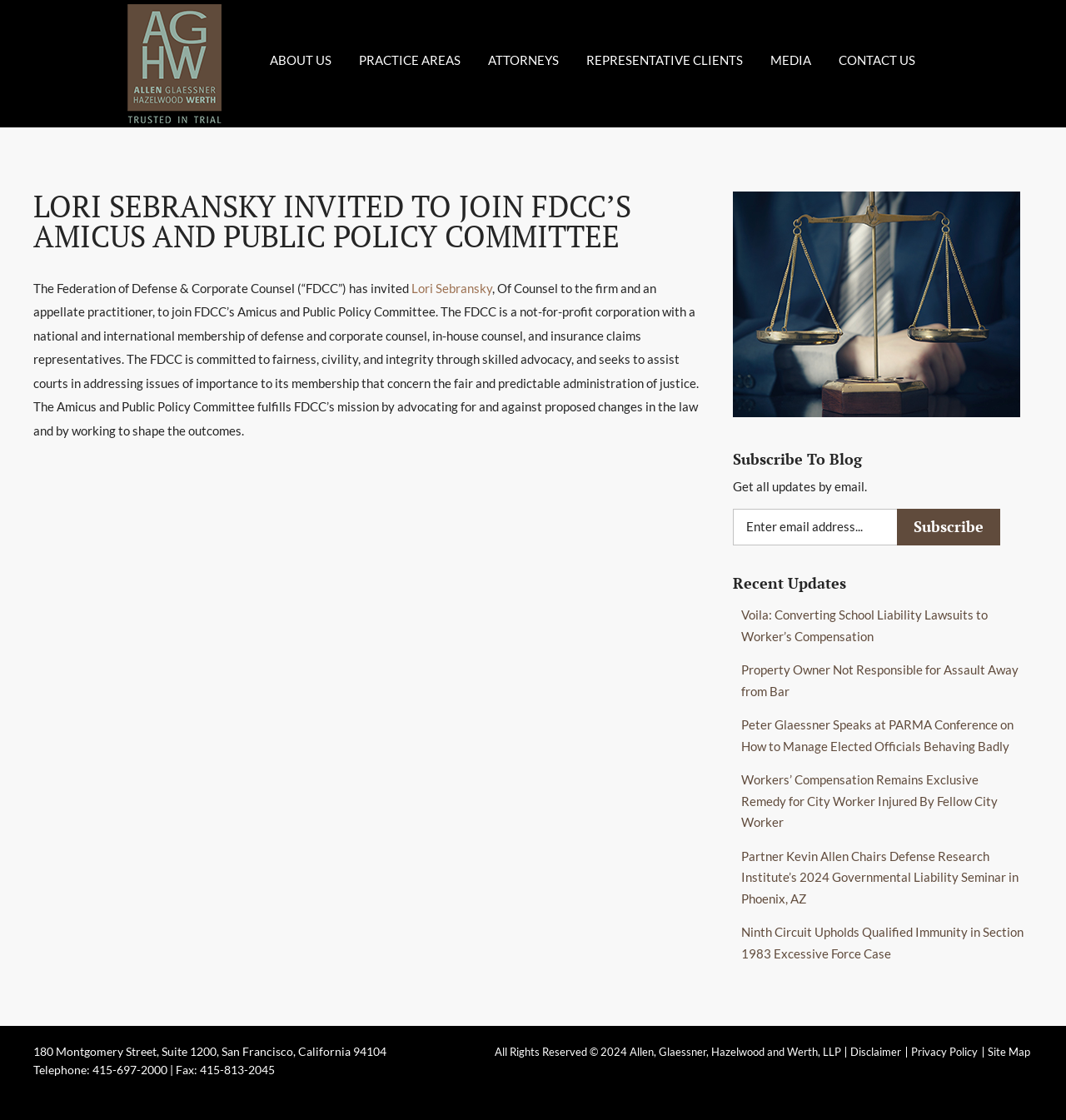Find the headline of the webpage and generate its text content.

LORI SEBRANSKY INVITED TO JOIN FDCC’S AMICUS AND PUBLIC POLICY COMMITTEE